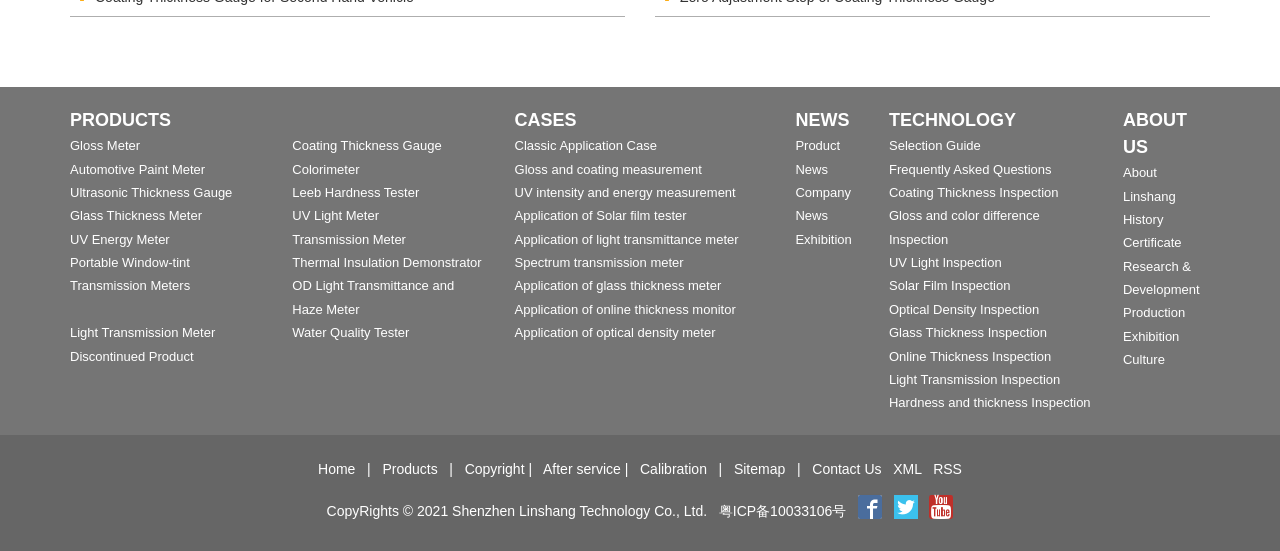How many social media links are there at the bottom of the webpage?
Based on the image, provide a one-word or brief-phrase response.

3